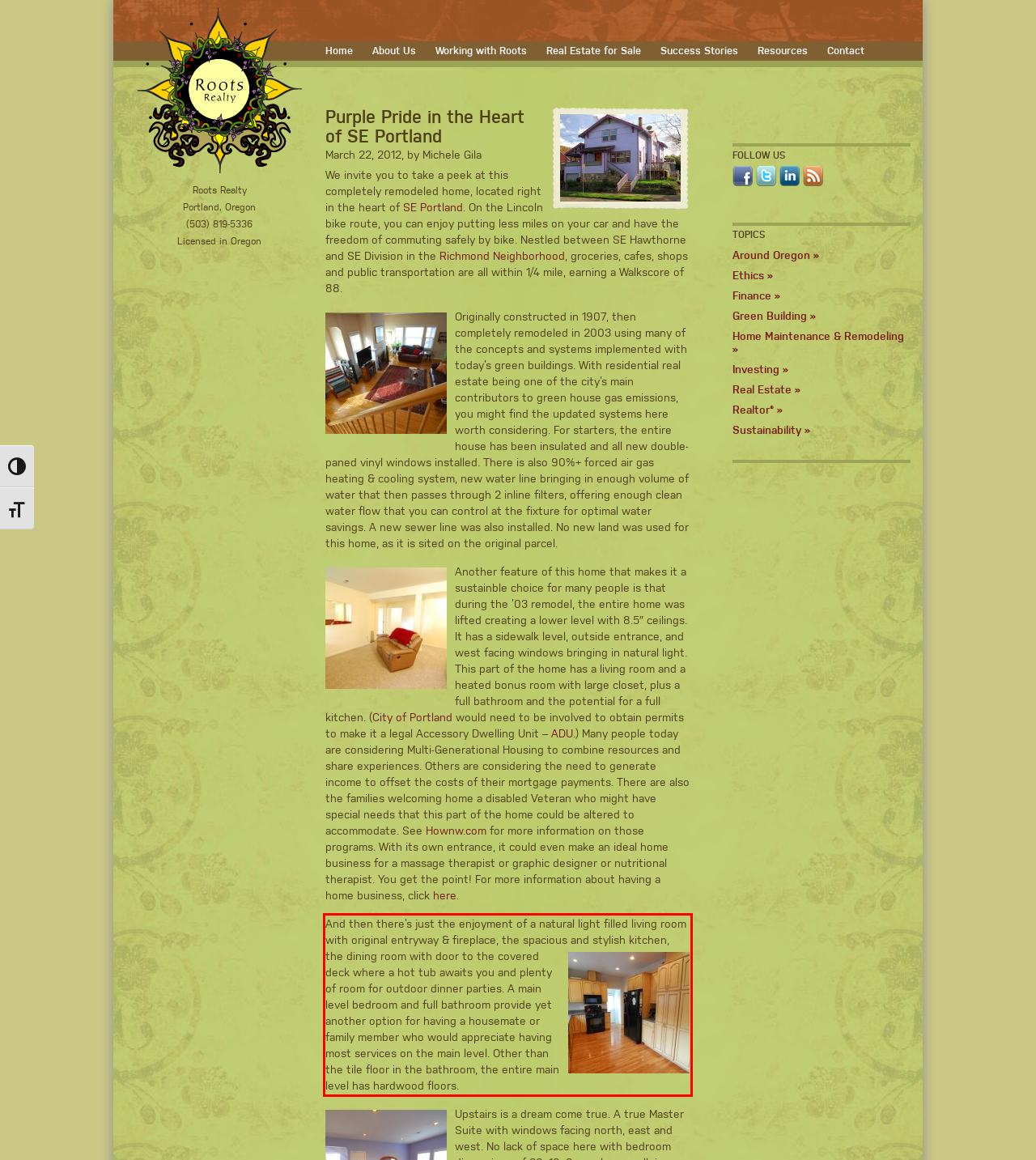In the screenshot of the webpage, find the red bounding box and perform OCR to obtain the text content restricted within this red bounding box.

And then there’s just the enjoyment of a natural light filled living room with original entryway & fireplace, the spacious and stylish kitchen, the dining room with door to the covered deck where a hot tub awaits you and plenty of room for outdoor dinner parties. A main level bedroom and full bathroom provide yet another option for having a housemate or family member who would appreciate having most services on the main level. Other than the tile floor in the bathroom, the entire main level has hardwood floors.